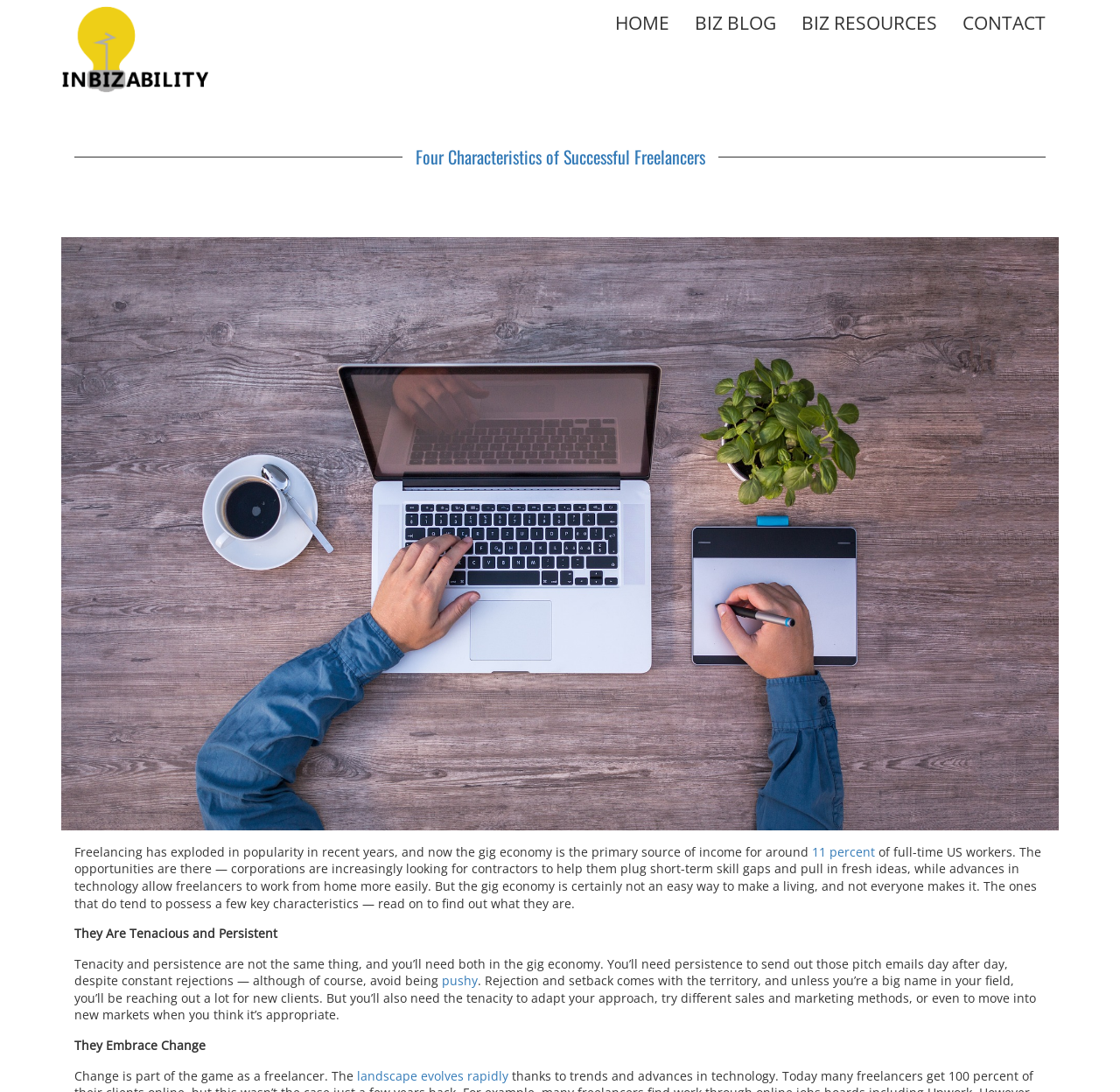Calculate the bounding box coordinates for the UI element based on the following description: "Biz Blog". Ensure the coordinates are four float numbers between 0 and 1, i.e., [left, top, right, bottom].

[0.616, 0.01, 0.697, 0.032]